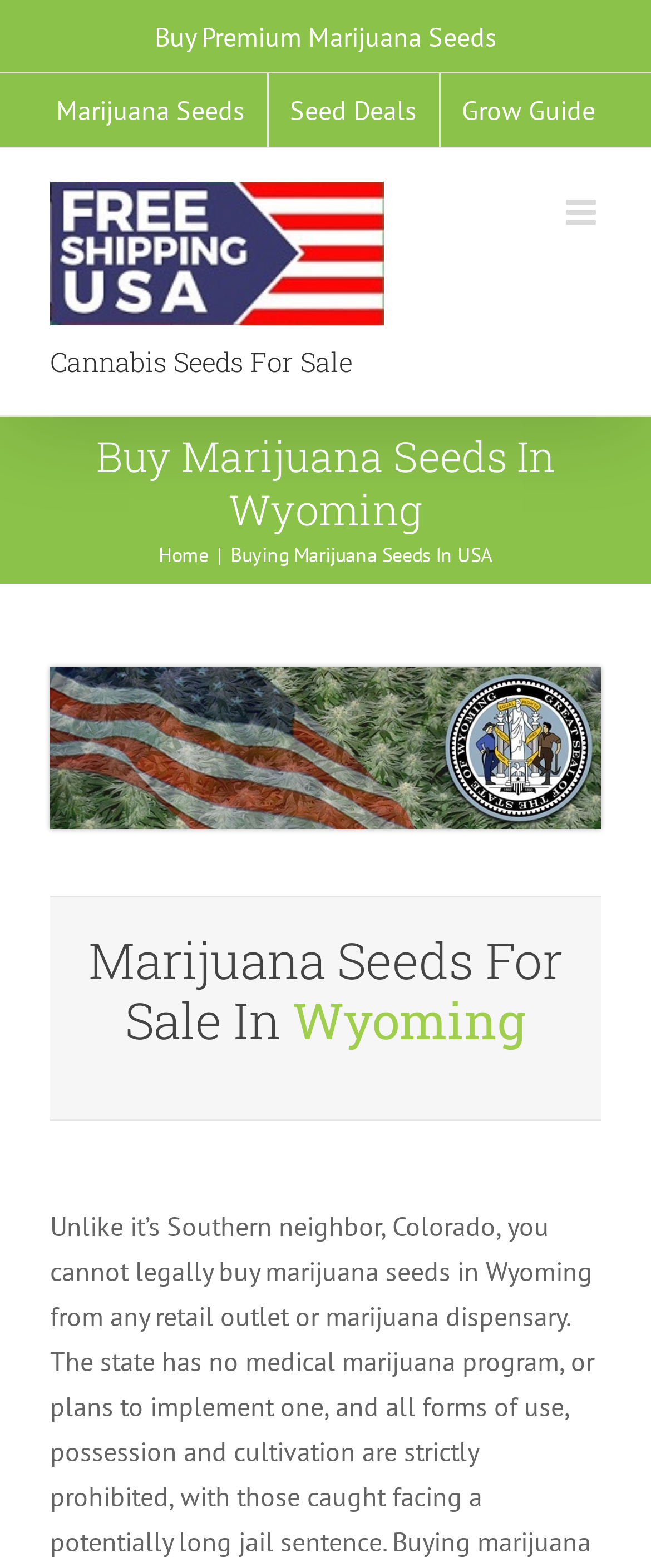Locate the bounding box coordinates of the area to click to fulfill this instruction: "Explore Buying Marijuana Seeds In USA". The bounding box should be presented as four float numbers between 0 and 1, in the order [left, top, right, bottom].

[0.354, 0.345, 0.756, 0.361]